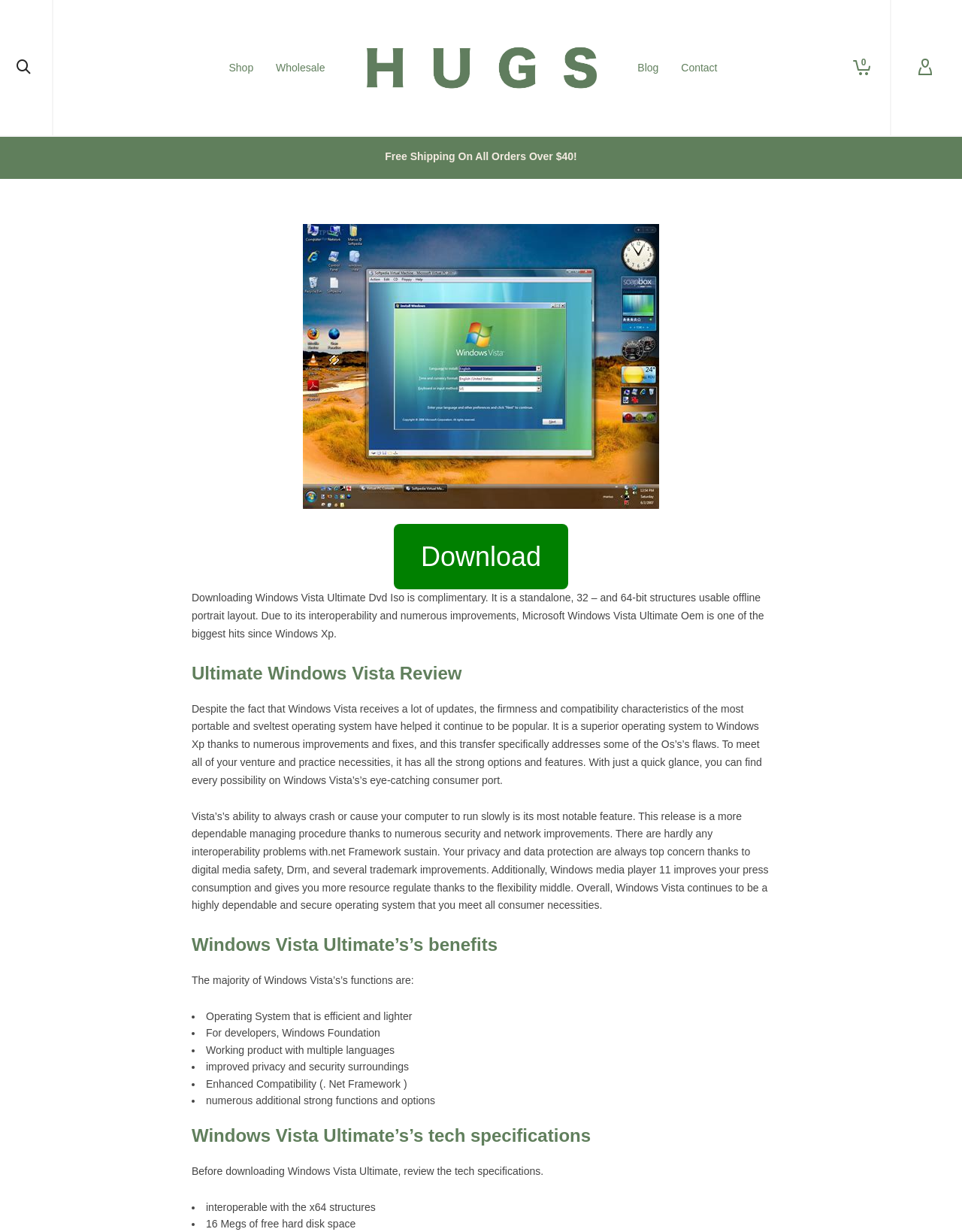Extract the bounding box coordinates for the UI element described as: "alt="Hugs CBD"".

[0.375, 0.0, 0.625, 0.11]